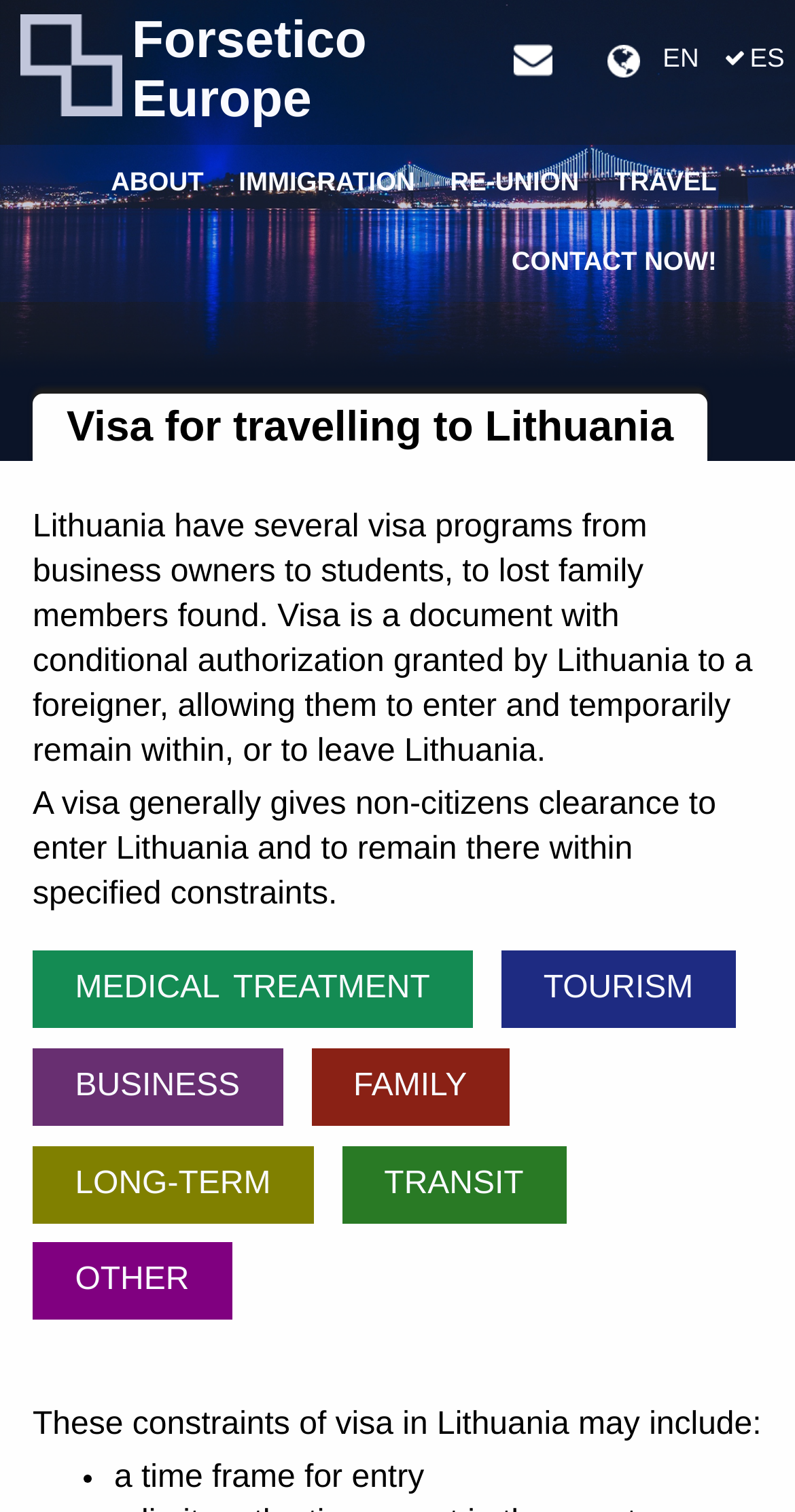Could you determine the bounding box coordinates of the clickable element to complete the instruction: "Explore business visa options"? Provide the coordinates as four float numbers between 0 and 1, i.e., [left, top, right, bottom].

[0.041, 0.693, 0.355, 0.745]